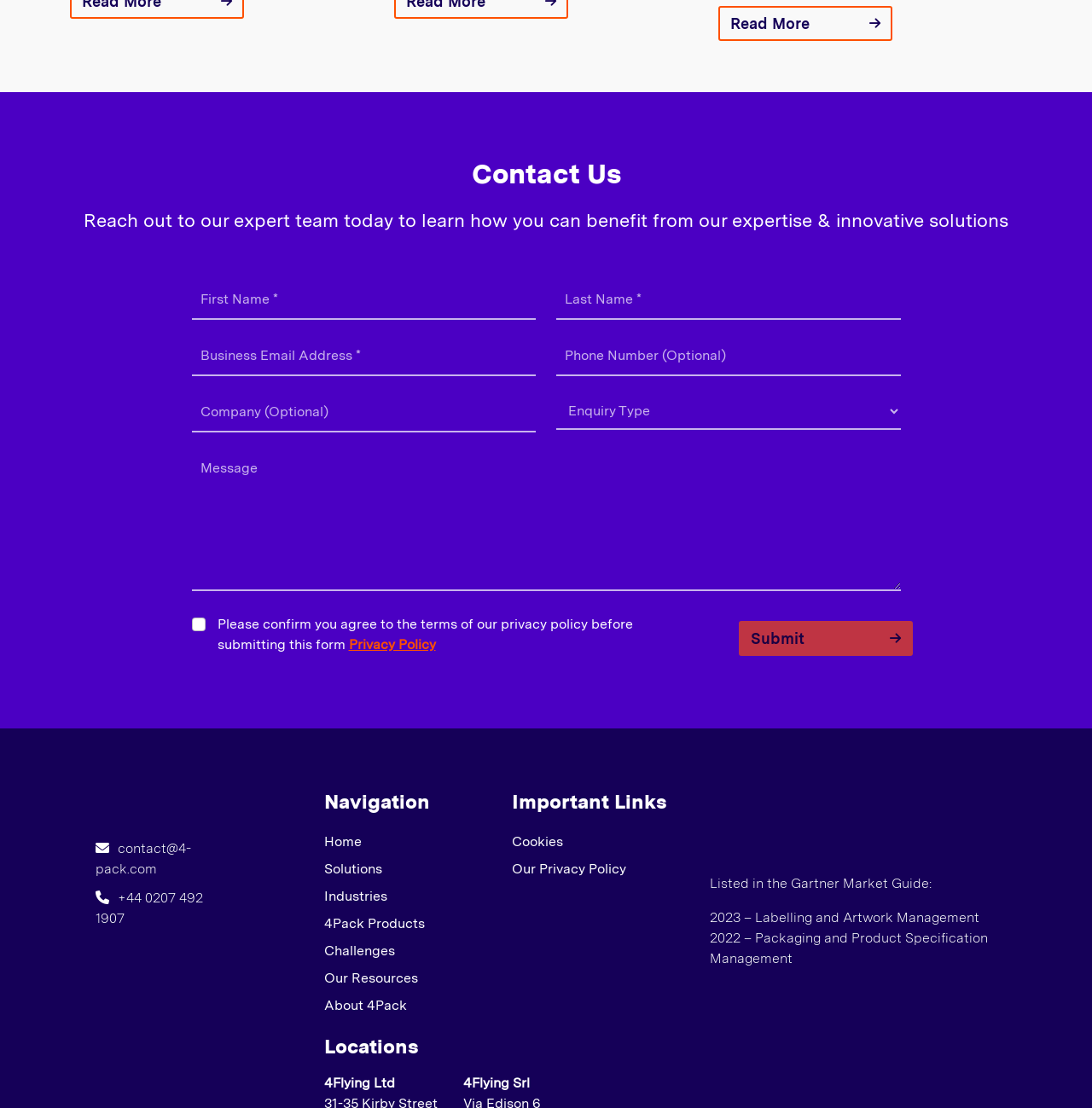Please identify the bounding box coordinates of the element's region that I should click in order to complete the following instruction: "Click submit button". The bounding box coordinates consist of four float numbers between 0 and 1, i.e., [left, top, right, bottom].

[0.676, 0.56, 0.836, 0.592]